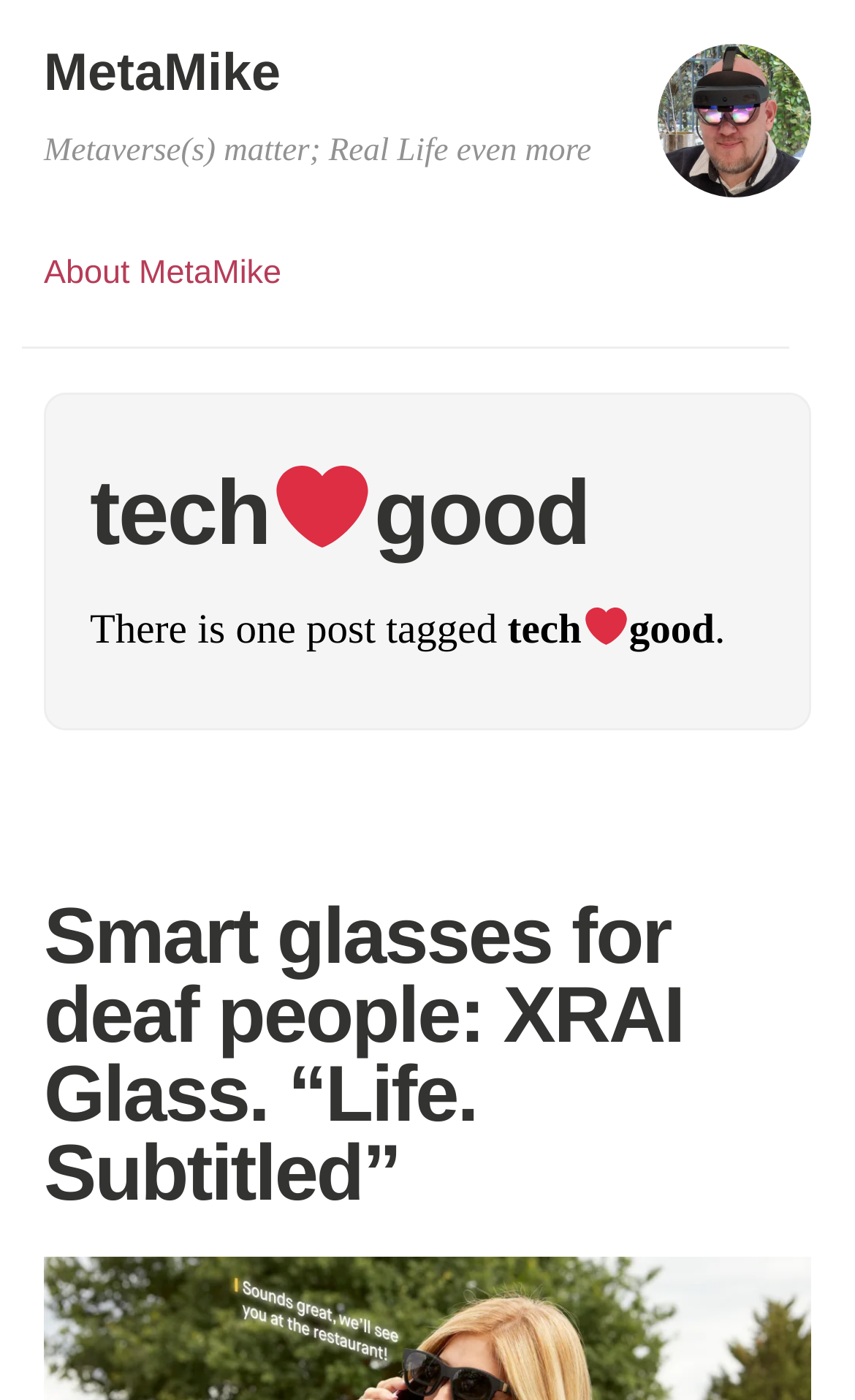Given the following UI element description: "About MetaMike", find the bounding box coordinates in the webpage screenshot.

[0.051, 0.181, 0.329, 0.208]